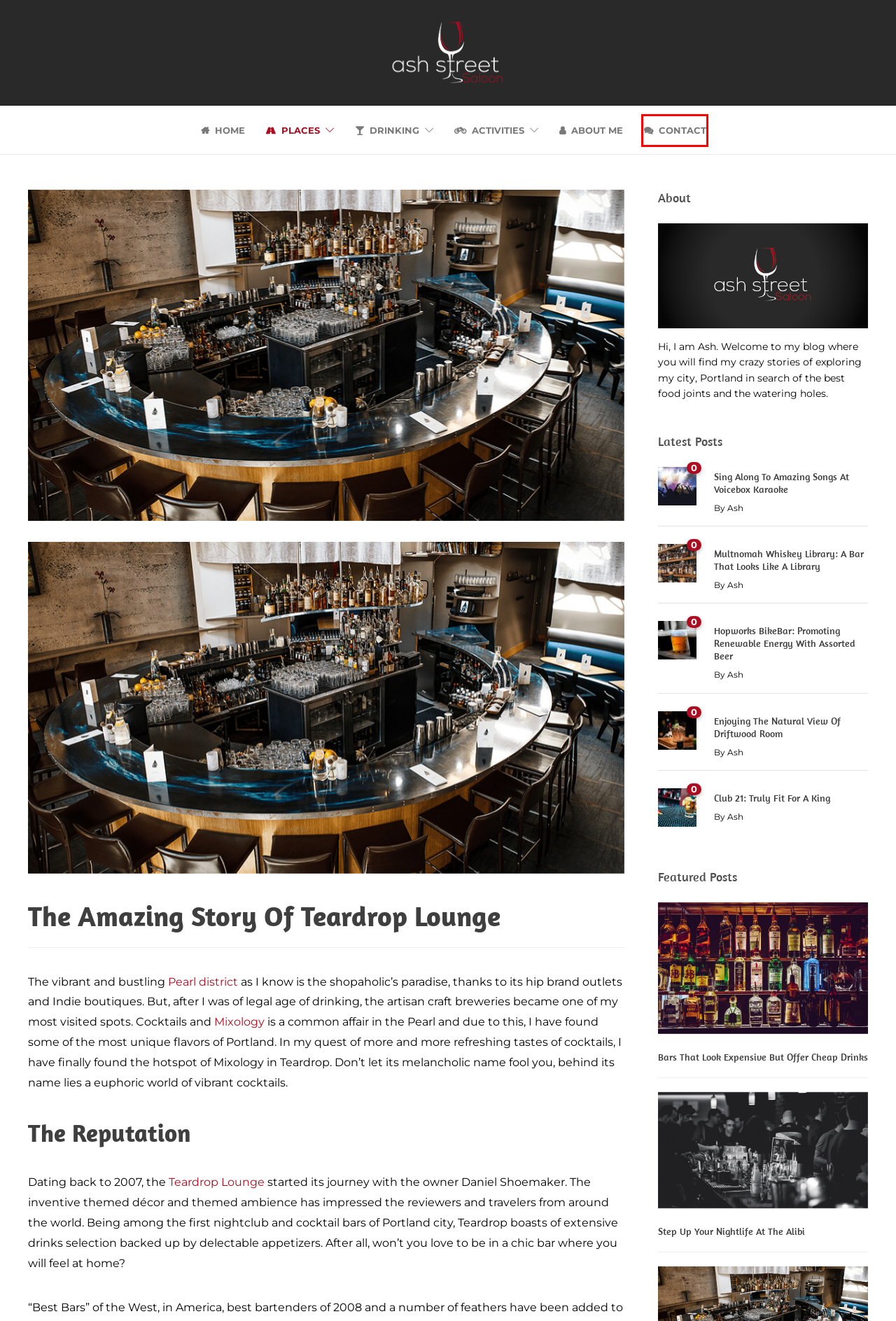Review the screenshot of a webpage which includes a red bounding box around an element. Select the description that best fits the new webpage once the element in the bounding box is clicked. Here are the candidates:
A. Bars That Look Expensive But Offer Cheap Drinks – Ash Street Saloon
B. Contact Me – Ash Street Saloon
C. Drinking – Ash Street Saloon
D. Cocktails – Chartreuse Diffusion
E. Step Up Your Nightlife At The Alibi – Ash Street Saloon
F. Ash Street Saloon – Discovering Portland's Places
G. Multnomah Whiskey Library: A Bar That Looks Like A Library – Ash Street Saloon
H. About Me – Ash Street Saloon

B